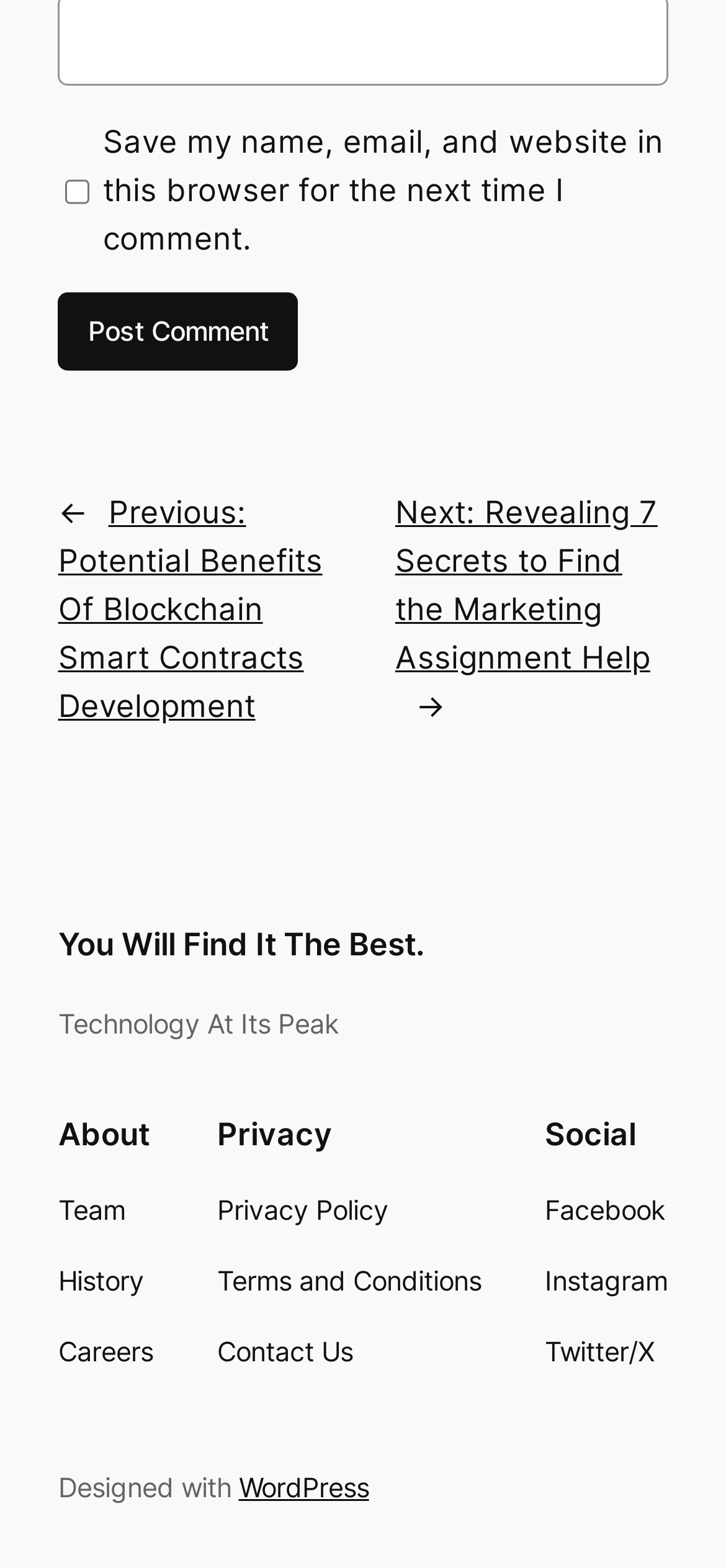Determine the bounding box coordinates in the format (top-left x, top-left y, bottom-right x, bottom-right y). Ensure all values are floating point numbers between 0 and 1. Identify the bounding box of the UI element described by: Twitter/X

[0.751, 0.85, 0.902, 0.876]